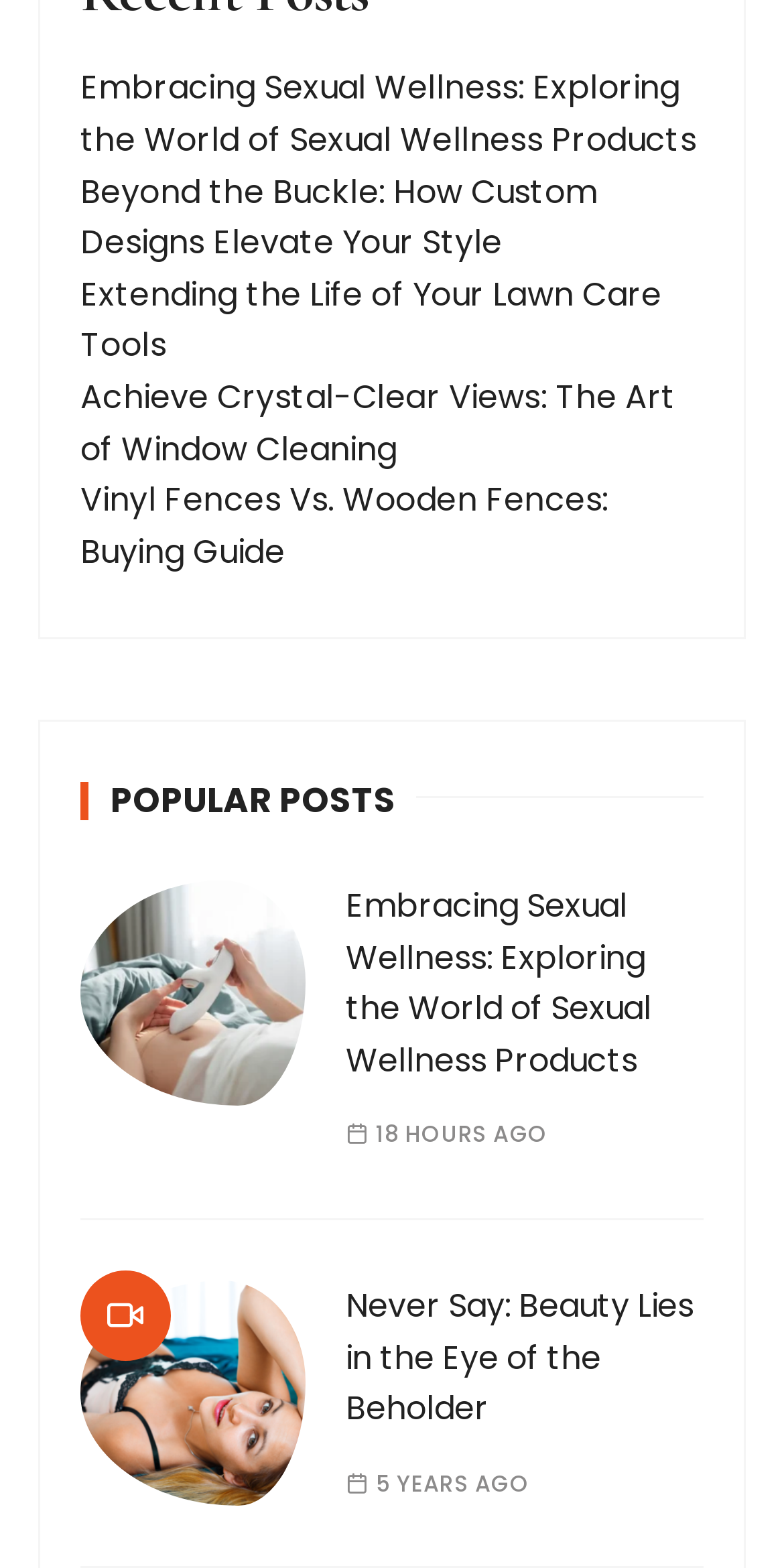What is the theme of the second popular post?
Based on the screenshot, give a detailed explanation to answer the question.

I looked at the title of the second article section under the 'POPULAR POSTS' heading, and it is 'Never Say: Beauty Lies in the Eye of the Beholder'.